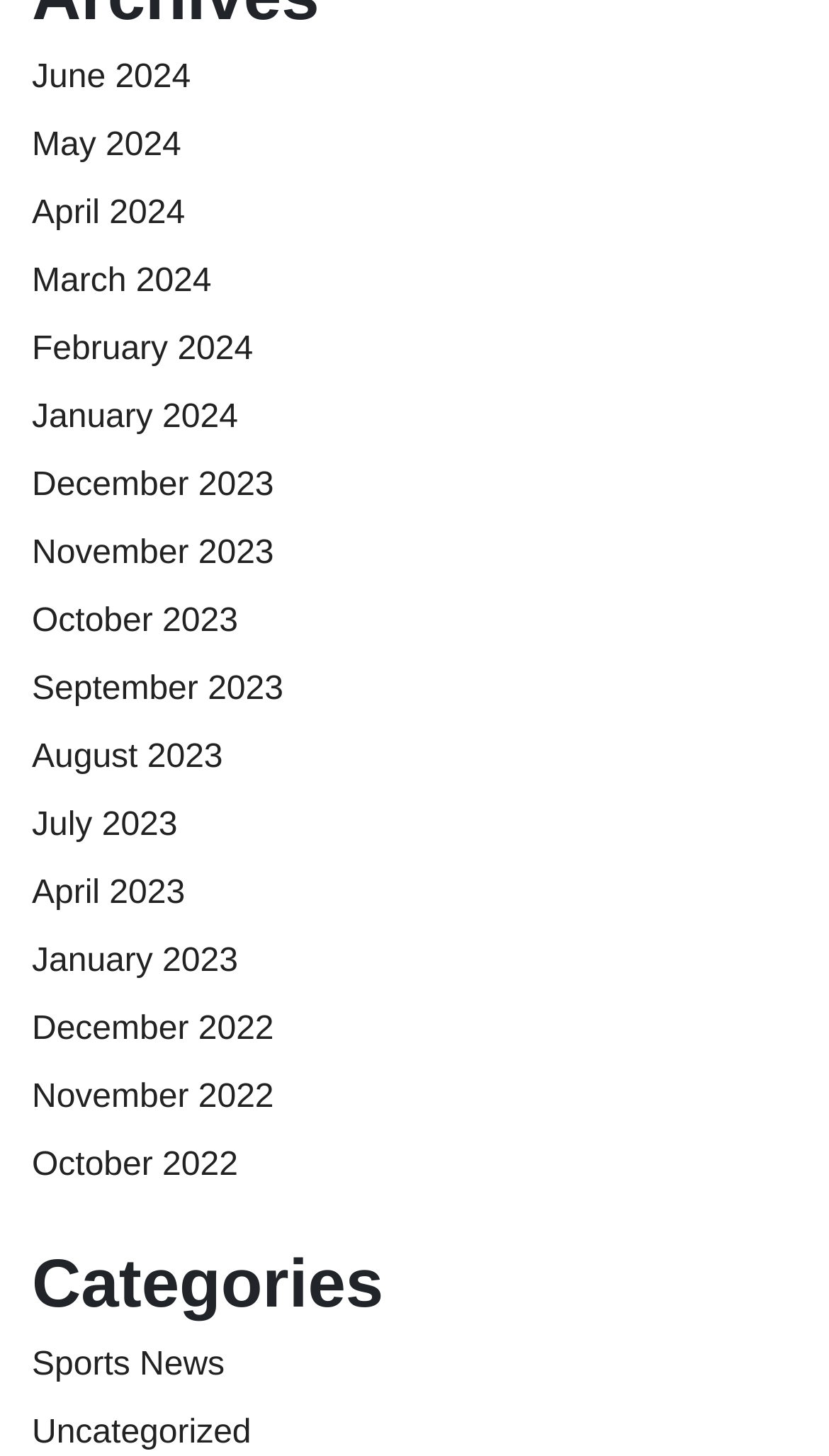Please give a short response to the question using one word or a phrase:
How many months are listed in 2023?

12